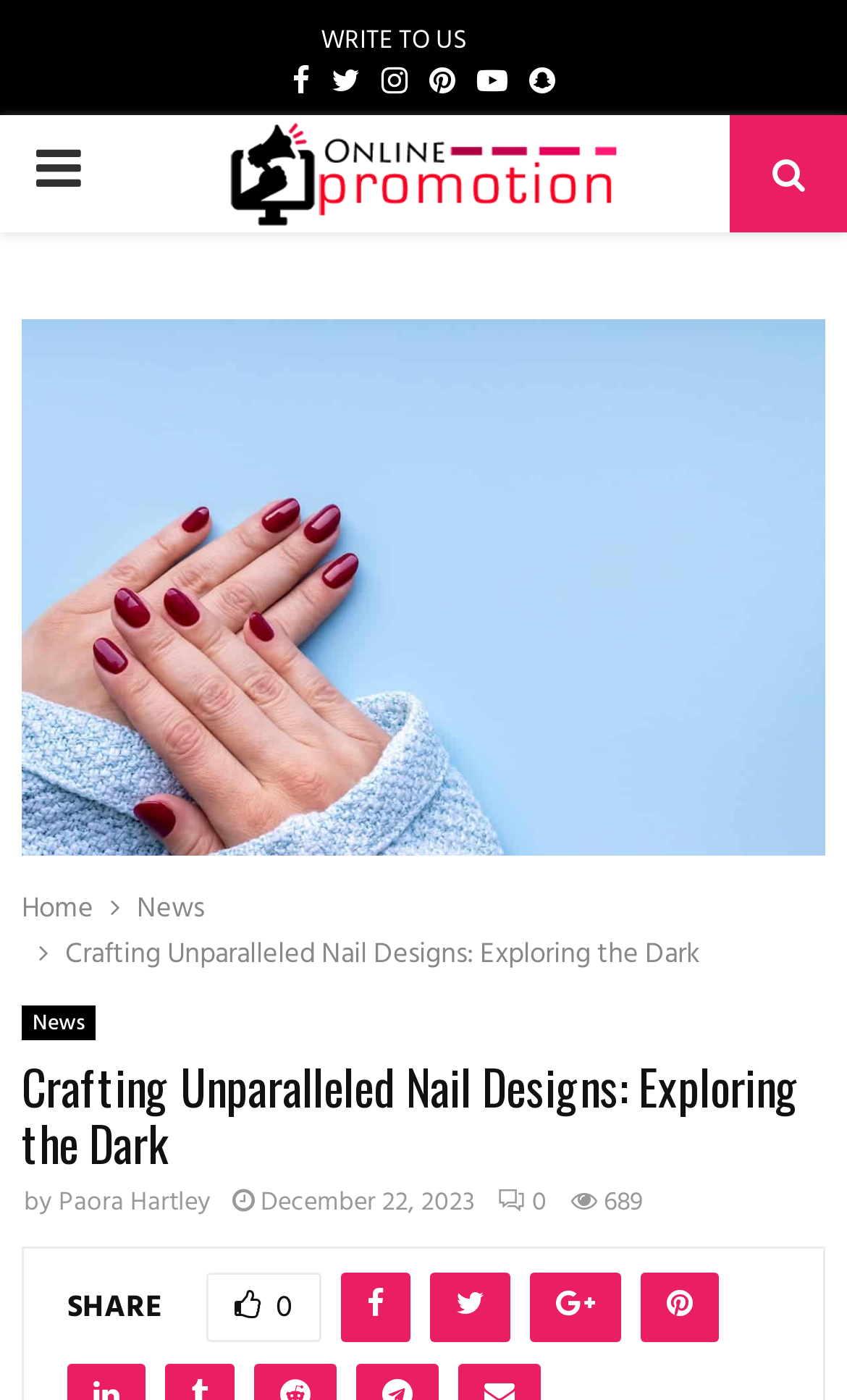Please identify the webpage's heading and generate its text content.

Crafting Unparalleled Nail Designs: Exploring the Dark